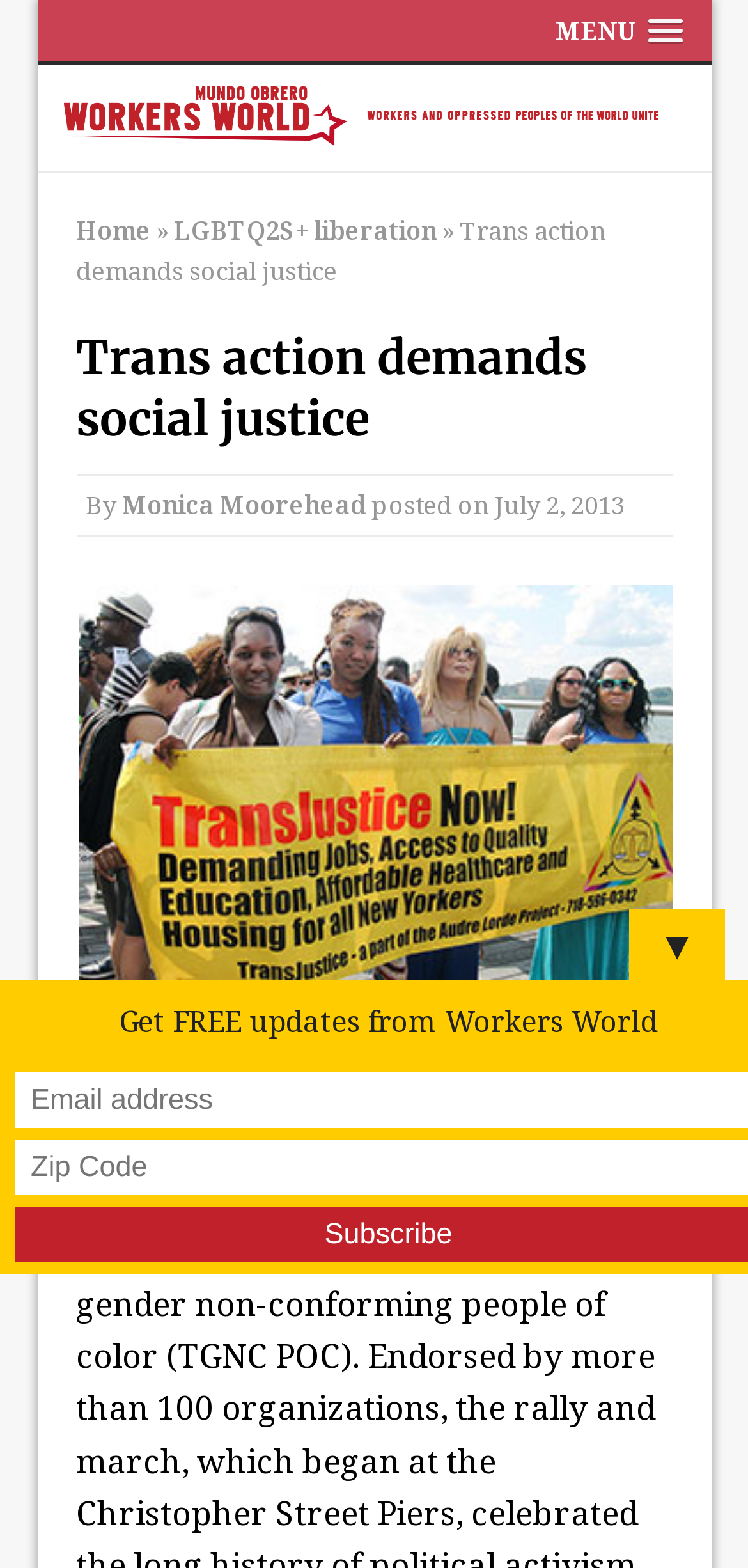Explain in detail what you observe on this webpage.

The webpage is about the 9th Annual Trans Day of Action, which took place in New York City on June 28. At the top right corner, there is a menu link labeled "MENU". On the top left, there is a link to the website's homepage, "Workers World", accompanied by an image of the same name. Below this, there is a navigation menu with links to "Home" and "LGBTQ2S+ liberation".

The main content of the webpage is an article titled "Trans action demands social justice", written by Monica Moorehead and posted on July 2, 2013. The article is divided into sections, with a heading at the top and a brief introduction. Below the introduction, there is a link to an article about the Trans Day of Action in New York on June 28, accompanied by an image with a caption.

On the right side of the webpage, there are several social media links, represented by icons, allowing users to share the article on various platforms. At the bottom right corner, there is a button with an arrow icon, and above it, there is a dropdown menu indicated by a downward arrow symbol. Below the article, there is a call-to-action to get free updates from Workers World.